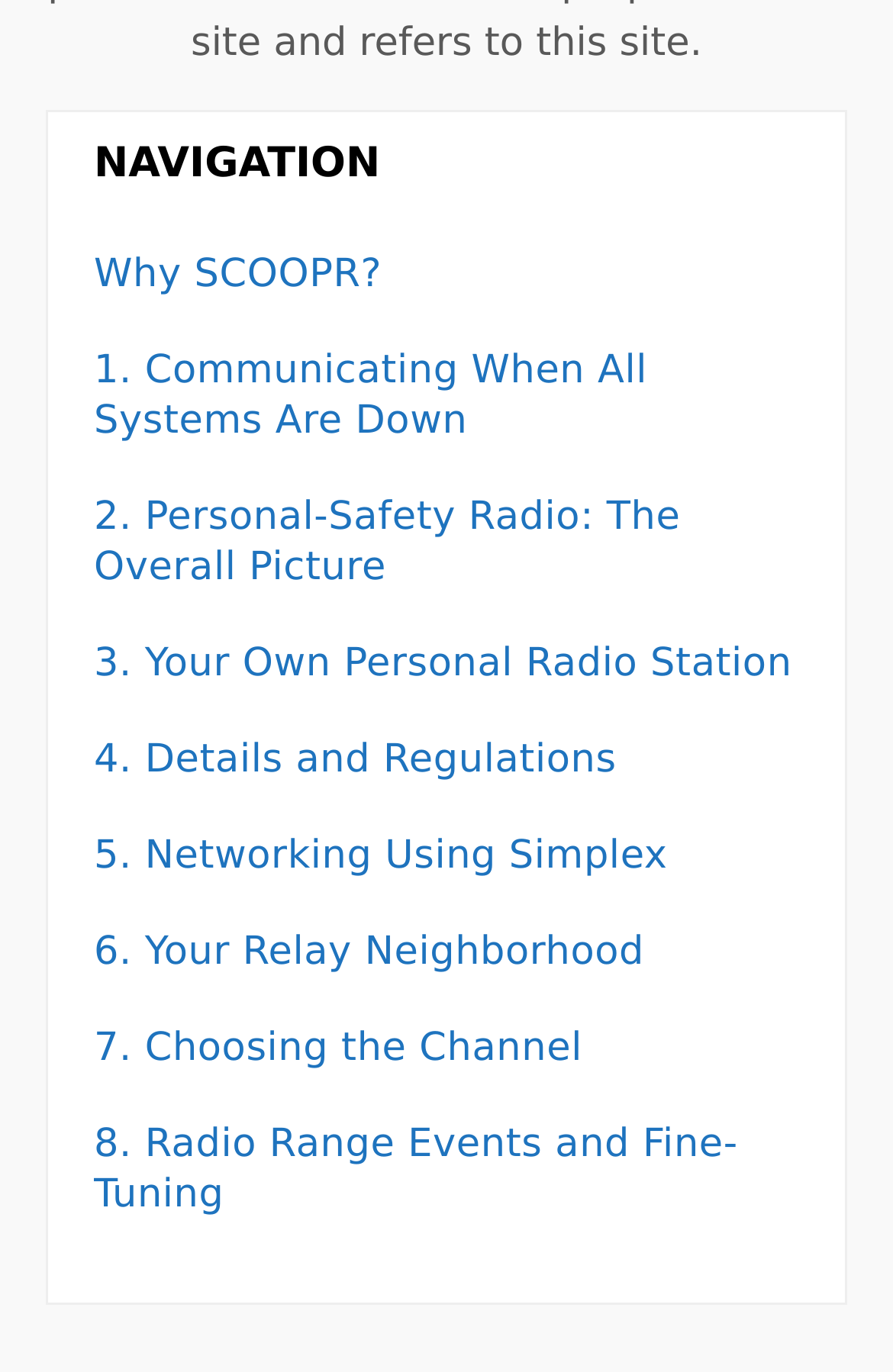What is the topic of the third link?
Please provide a detailed and comprehensive answer to the question.

The third link is '3. Your Own Personal Radio Station', which suggests that the topic of this link is related to having a personal radio station.